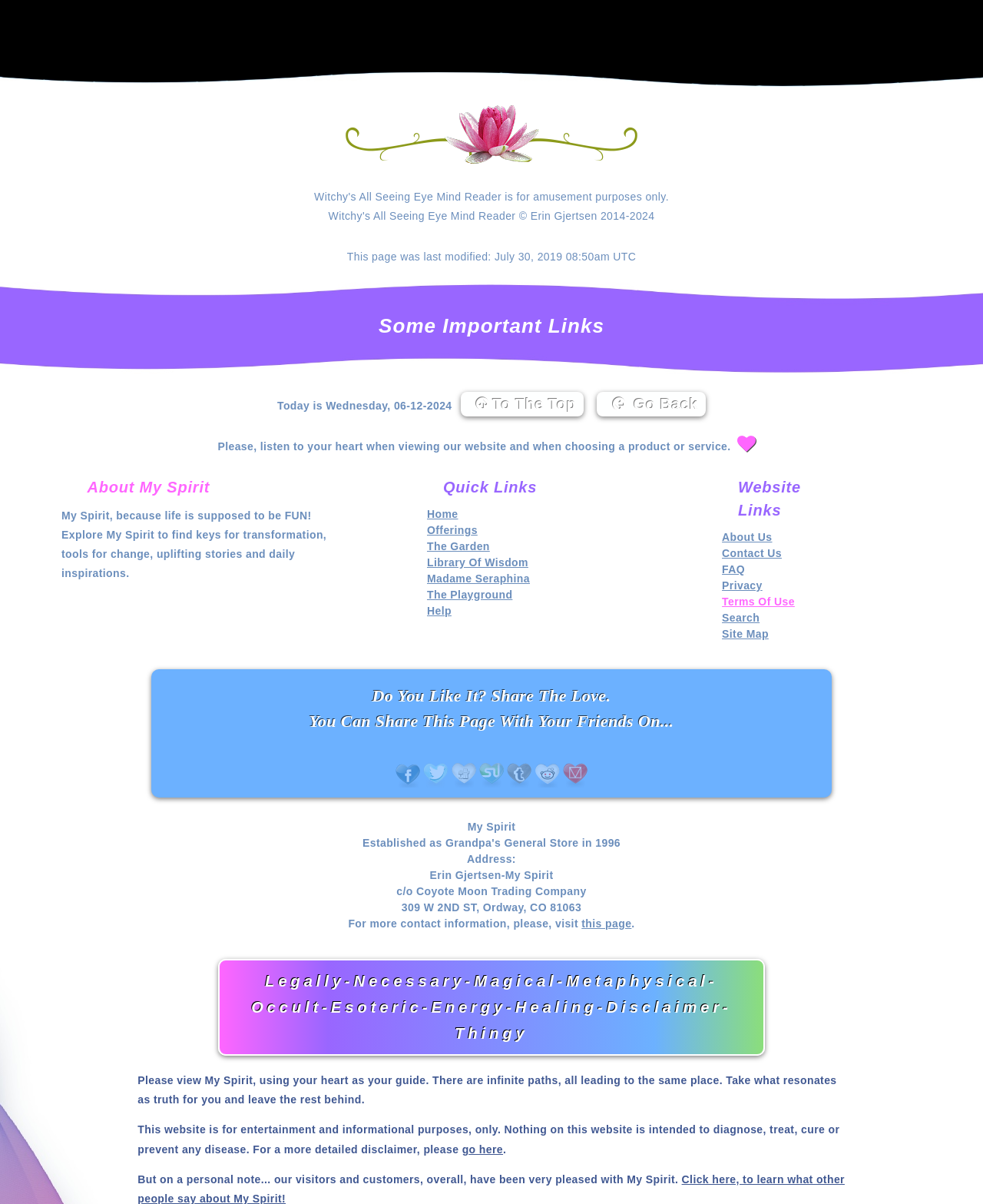Determine the bounding box for the HTML element described here: "Terms Of Use". The coordinates should be given as [left, top, right, bottom] with each number being a float between 0 and 1.

[0.734, 0.494, 0.808, 0.505]